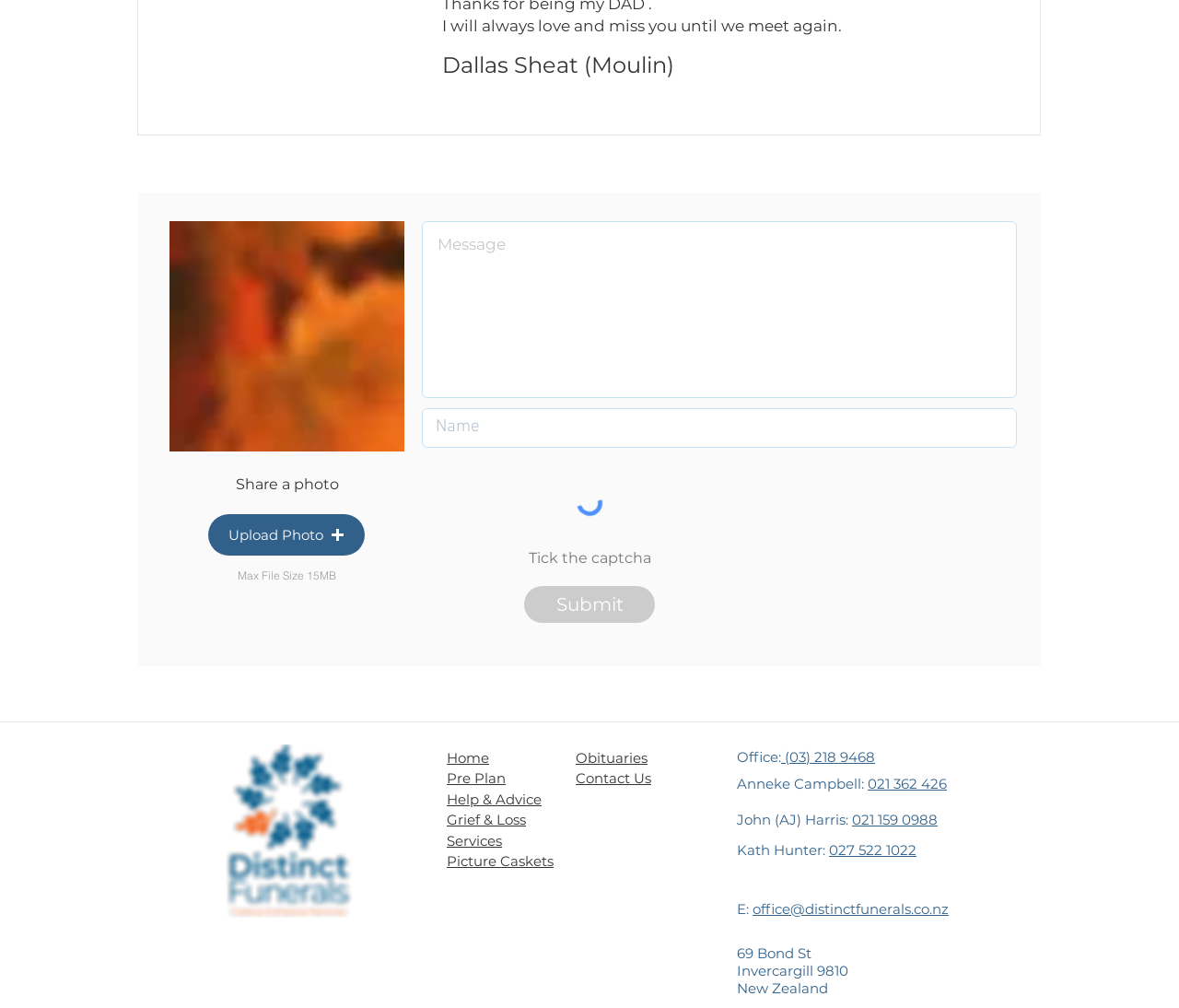Determine the coordinates of the bounding box for the clickable area needed to execute this instruction: "Click on the Home link".

[0.379, 0.743, 0.415, 0.76]